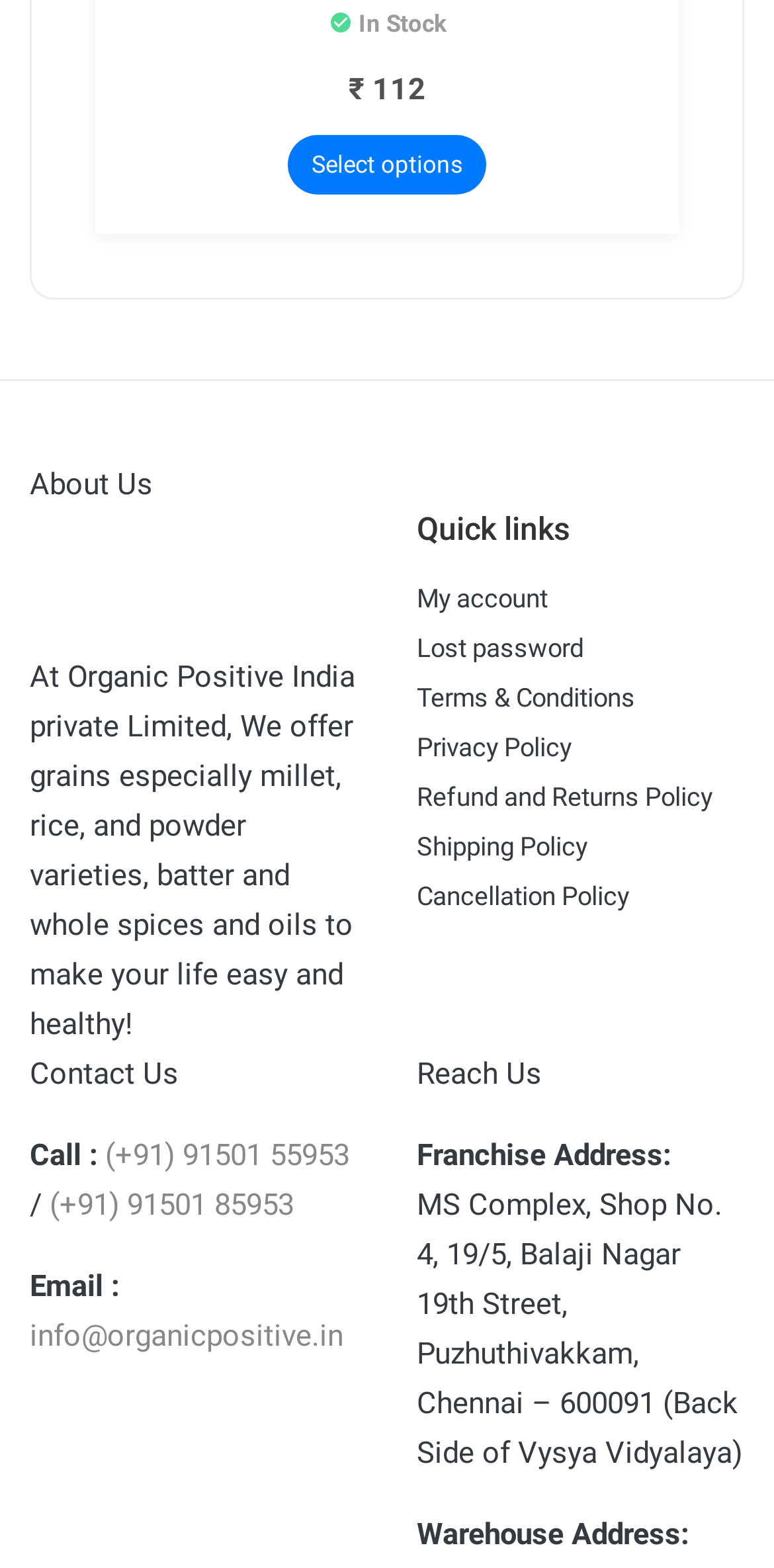Respond with a single word or phrase to the following question: What is the company's email address?

info@organicpositive.in